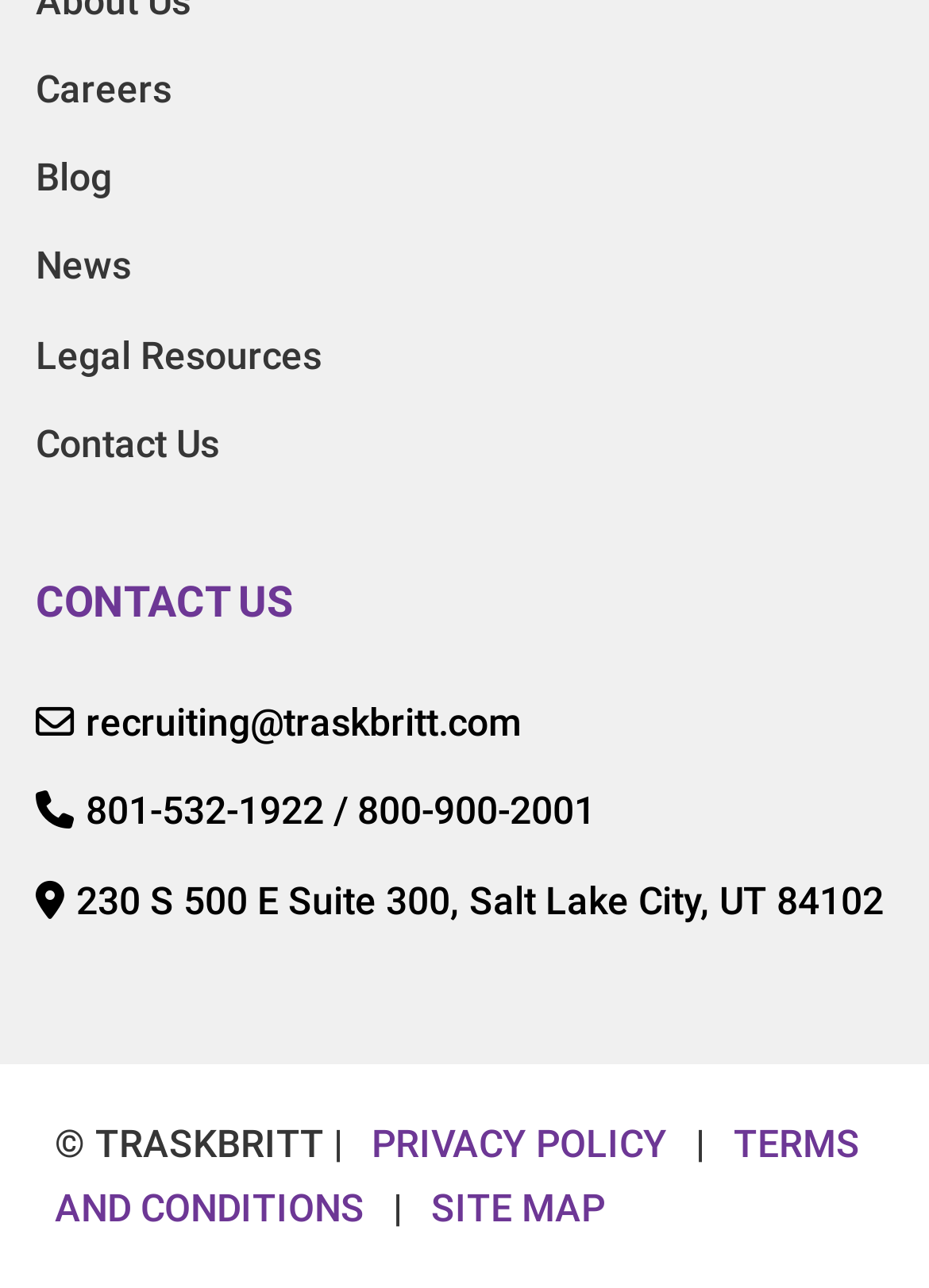Please locate the bounding box coordinates of the element's region that needs to be clicked to follow the instruction: "Visit the Blog". The bounding box coordinates should be provided as four float numbers between 0 and 1, i.e., [left, top, right, bottom].

[0.038, 0.113, 0.346, 0.163]